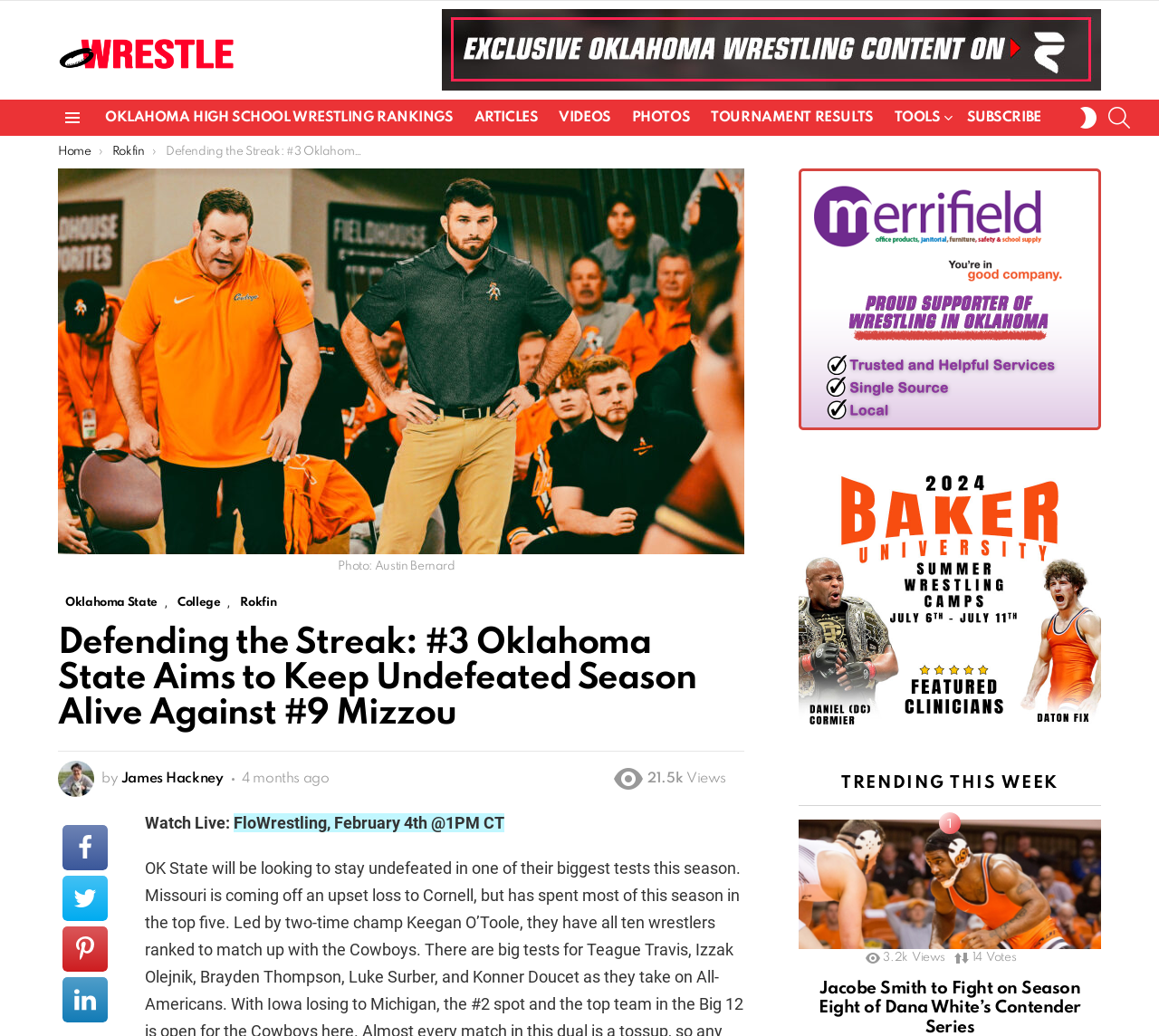Detail the features and information presented on the webpage.

The webpage appears to be a news article or blog post about wrestling, specifically focusing on Oklahoma State's undefeated season and their upcoming match against Mizzou. 

At the top of the page, there is a logo and a menu bar with several links, including "OKLAHOMA HIGH SCHOOL WRESTLING RANKINGS", "ARTICLES", "VIDEOS", "PHOTOS", "TOURNAMENT RESULTS", and "TOOLS". 

Below the menu bar, there is a breadcrumb trail indicating the current page's location within the website. The title of the article, "Defending the Streak: #3 Oklahoma State Aims to Keep Undefeated Season Alive Against #9 Mizzou", is displayed prominently. 

To the right of the title, there is a photo with a caption "Photo: Austin Bernard". 

The article itself is divided into sections, with headings and subheadings. The main content of the article discusses Oklahoma State's wrestling team and their upcoming match. 

At the bottom of the article, there is a section with the author's name, "James Hackney", and the date and time the article was published, "February 3, 2024, 5:05 pm". There is also a view count, "21.5k", and a "Watch Live" link to FloWrestling, which is scheduled for February 4th at 1 PM CT. 

On the right side of the page, there are several links and sections, including a "TRENDING THIS WEEK" section with a list of popular articles, each with a view count and vote count.